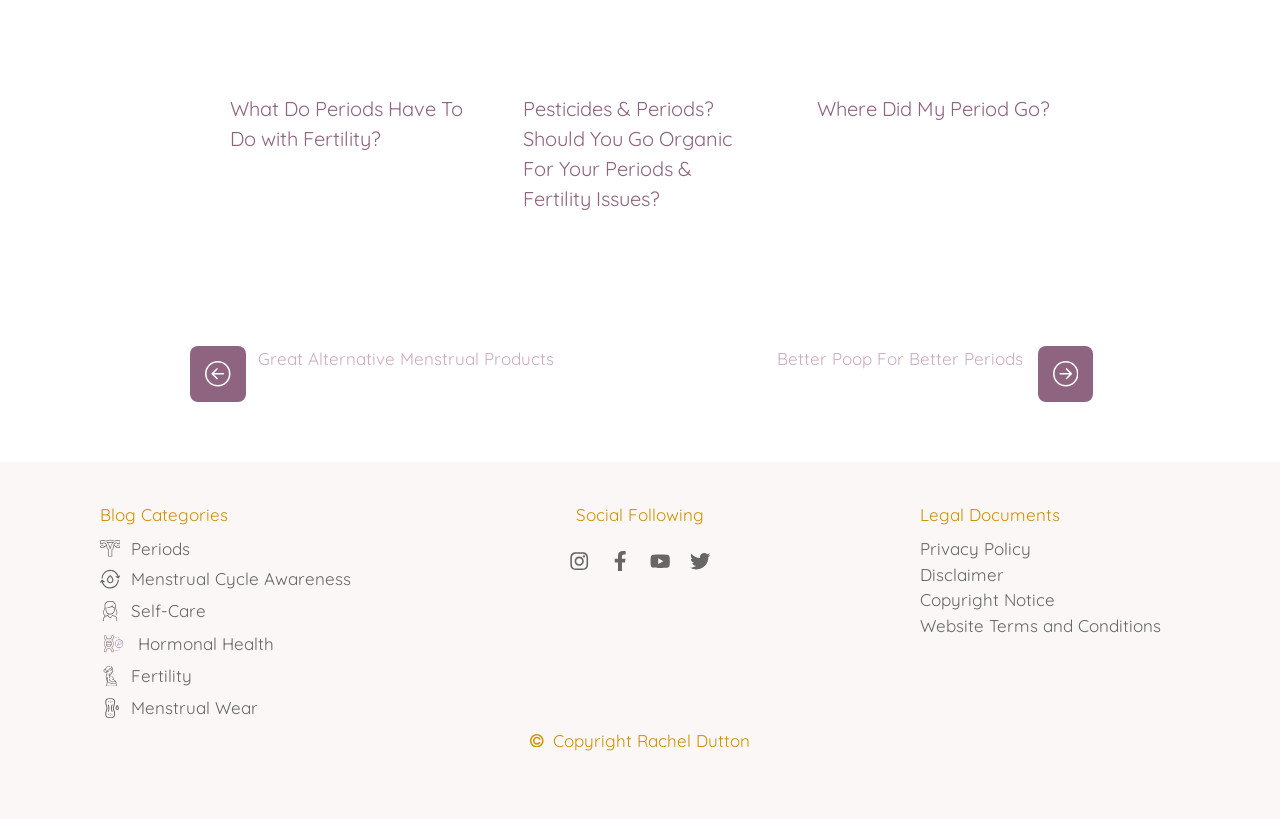Answer briefly with one word or phrase:
How many social media links are there?

4